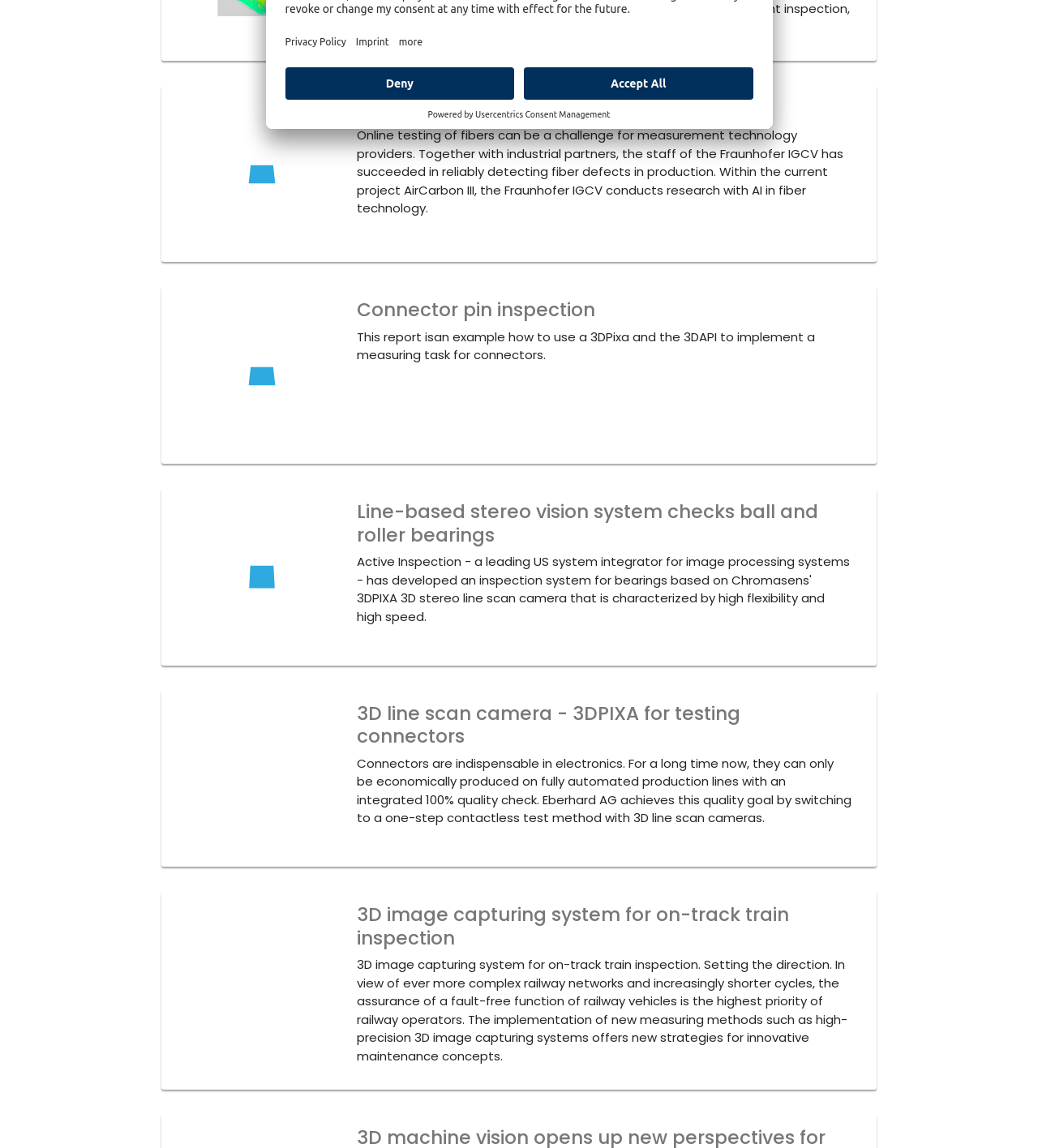Extract the bounding box coordinates for the HTML element that matches this description: "Imprint". The coordinates should be four float numbers between 0 and 1, i.e., [left, top, right, bottom].

[0.343, 0.029, 0.375, 0.042]